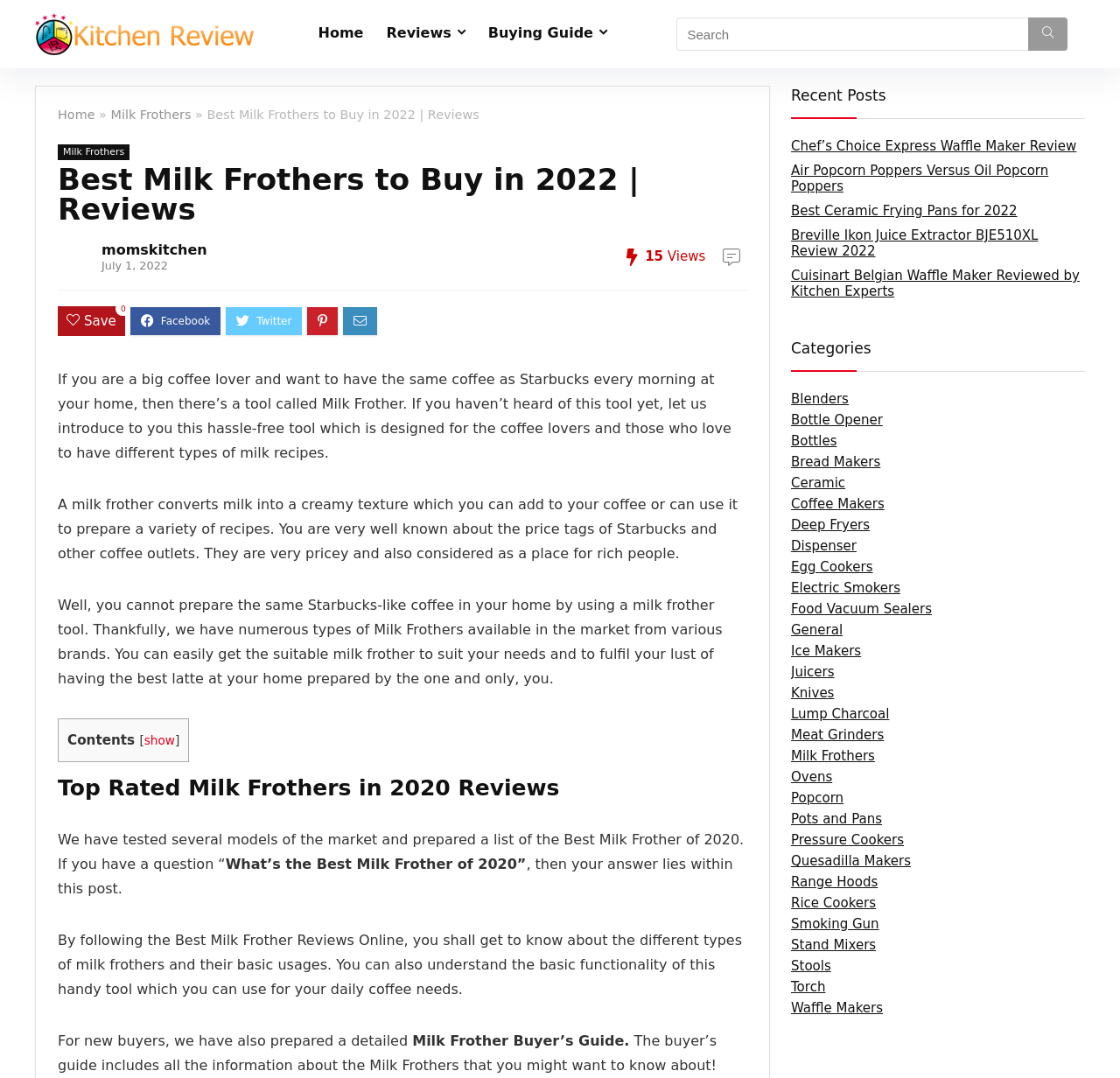What is the title of the section that lists various kitchen-related topics?
Answer the question with a single word or phrase derived from the image.

Categories